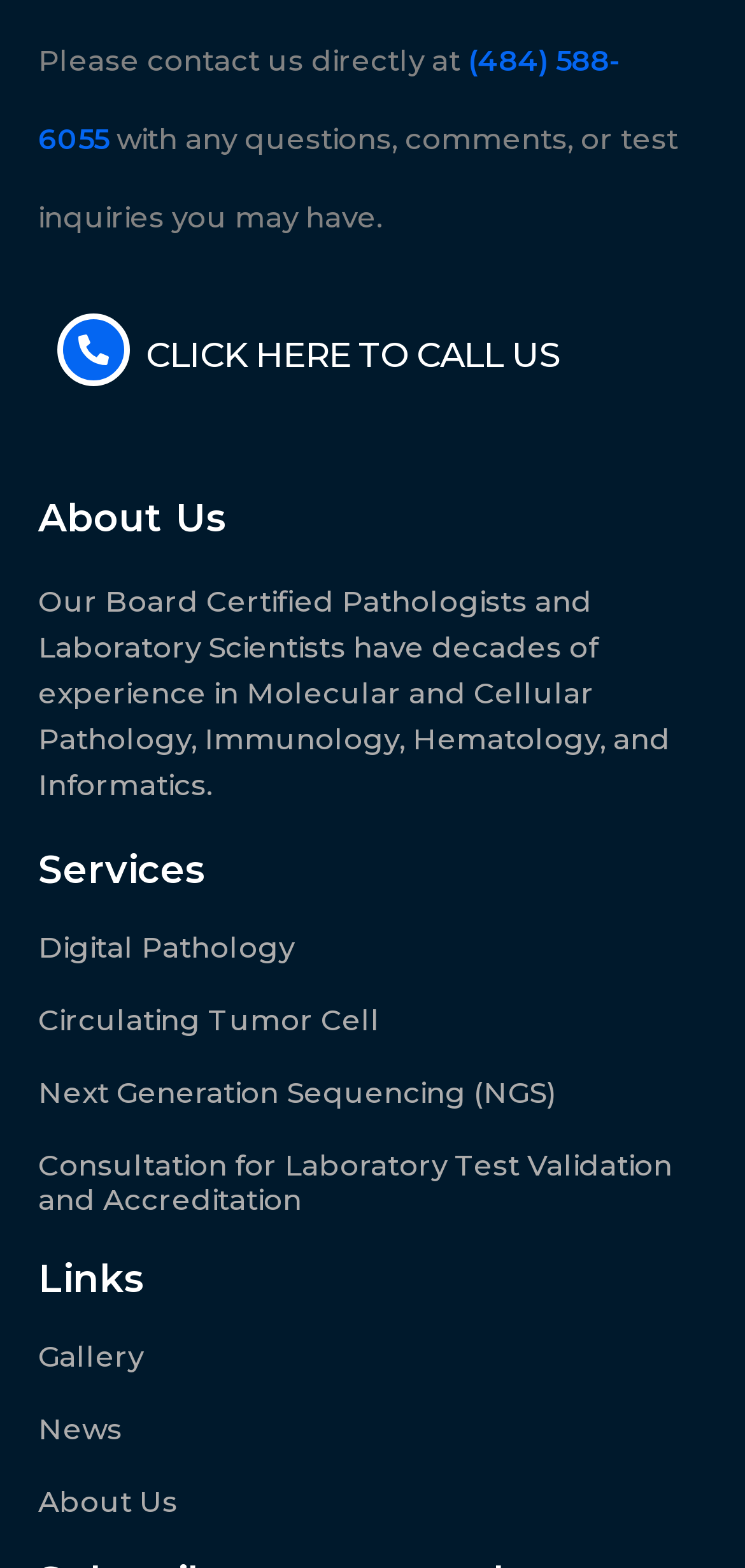What services are offered?
Provide a detailed answer to the question, using the image to inform your response.

I found the services offered by looking at the heading elements and their corresponding link elements. The services include Digital Pathology, Circulating Tumor Cell, Next Generation Sequencing (NGS), and Consultation for Laboratory Test Validation and Accreditation.